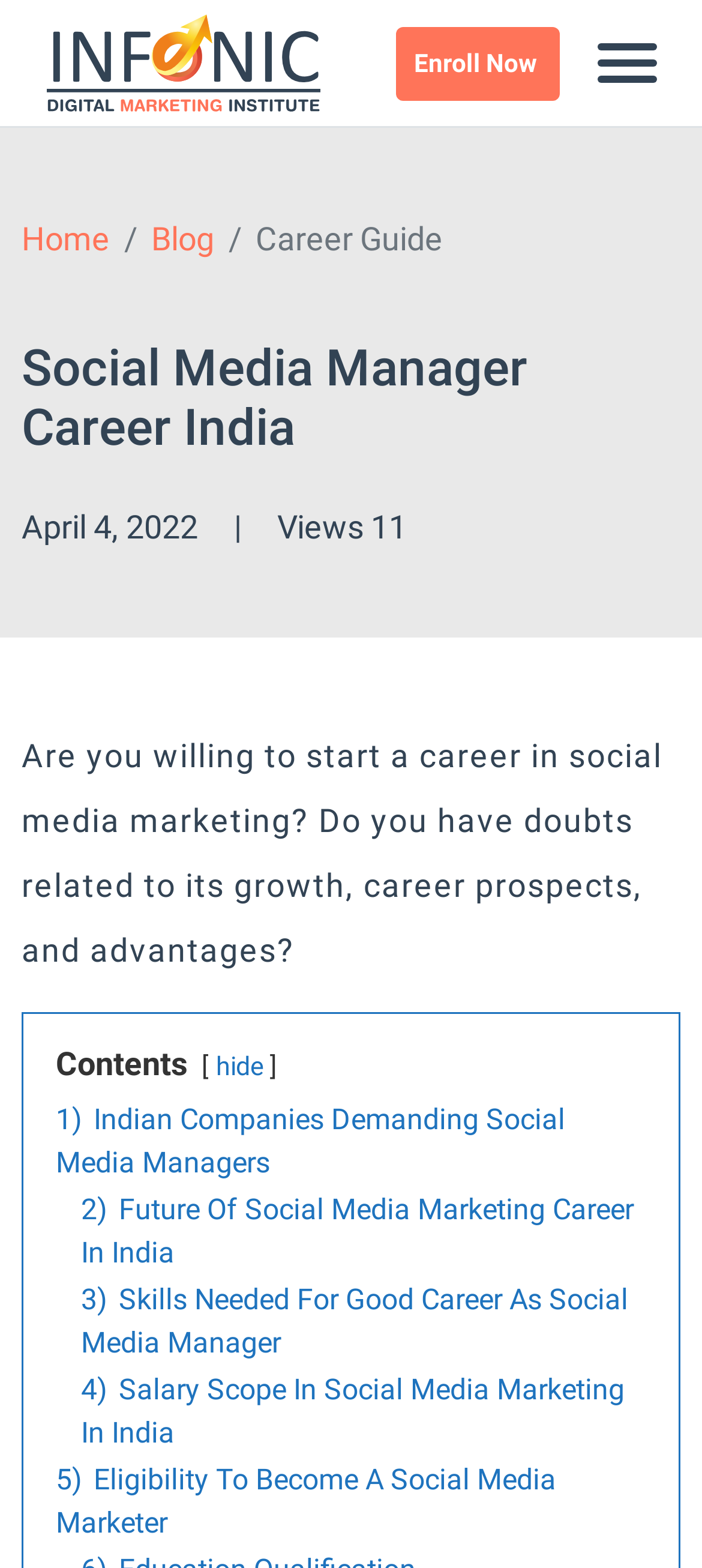Specify the bounding box coordinates for the region that must be clicked to perform the given instruction: "Go to Home".

[0.031, 0.14, 0.156, 0.164]